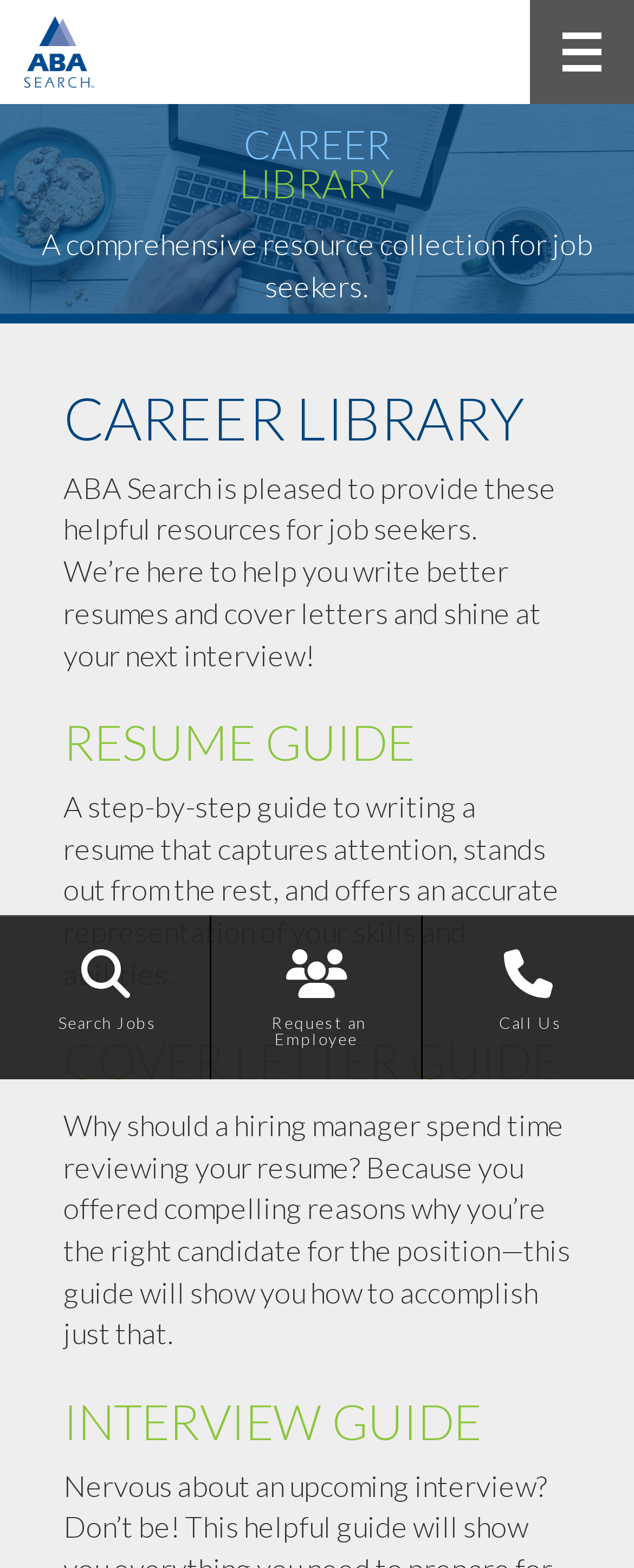Identify the bounding box coordinates for the UI element described as follows: "title="ABA Search"". Ensure the coordinates are four float numbers between 0 and 1, formatted as [left, top, right, bottom].

[0.038, 0.0, 0.15, 0.066]